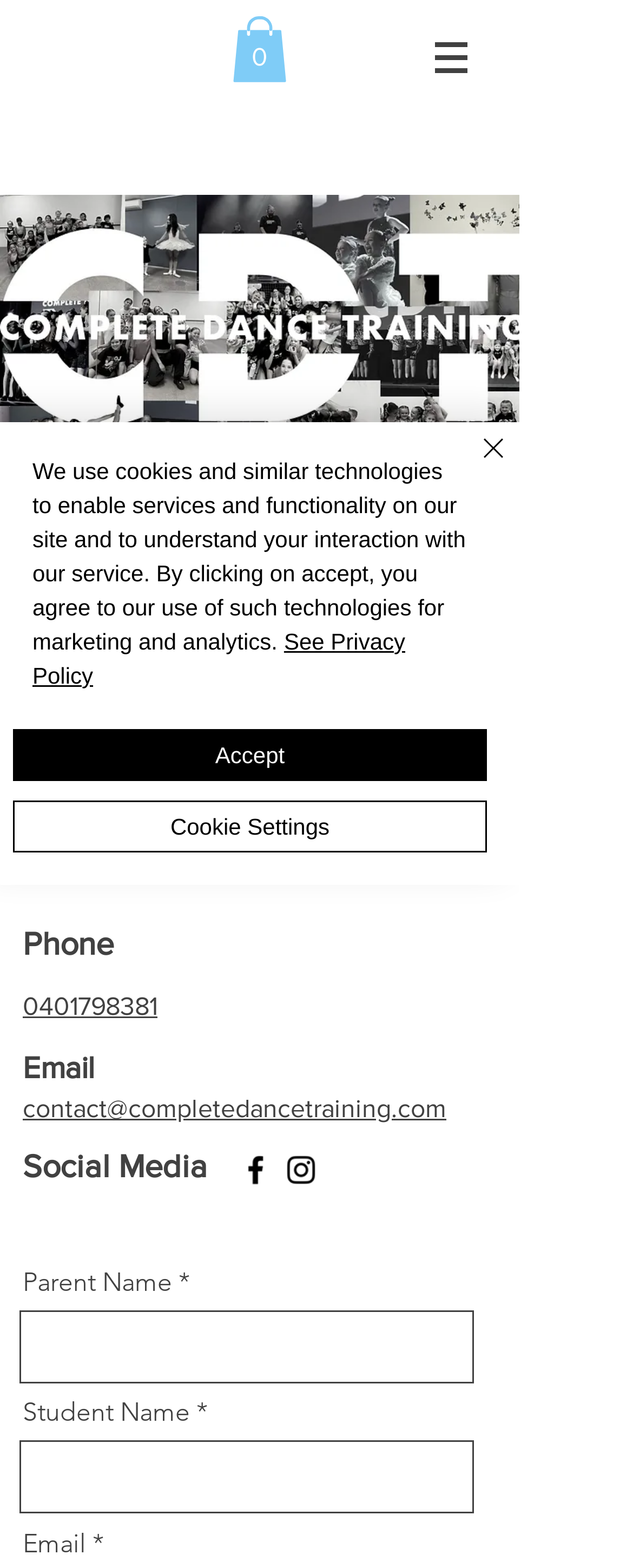What is the phone number to contact?
Look at the image and respond with a one-word or short-phrase answer.

0401798381